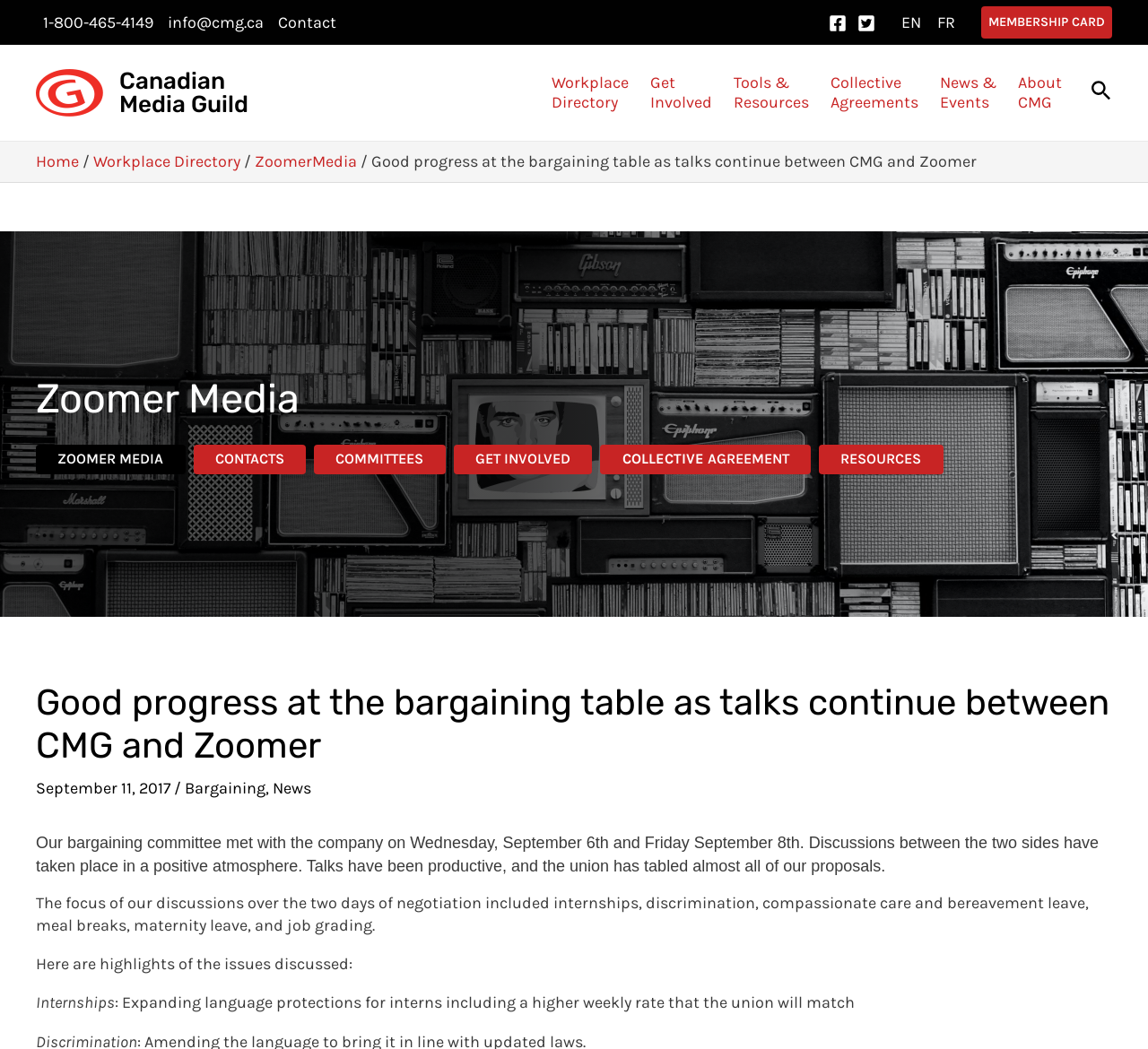Point out the bounding box coordinates of the section to click in order to follow this instruction: "Click the Facebook link".

[0.722, 0.014, 0.738, 0.031]